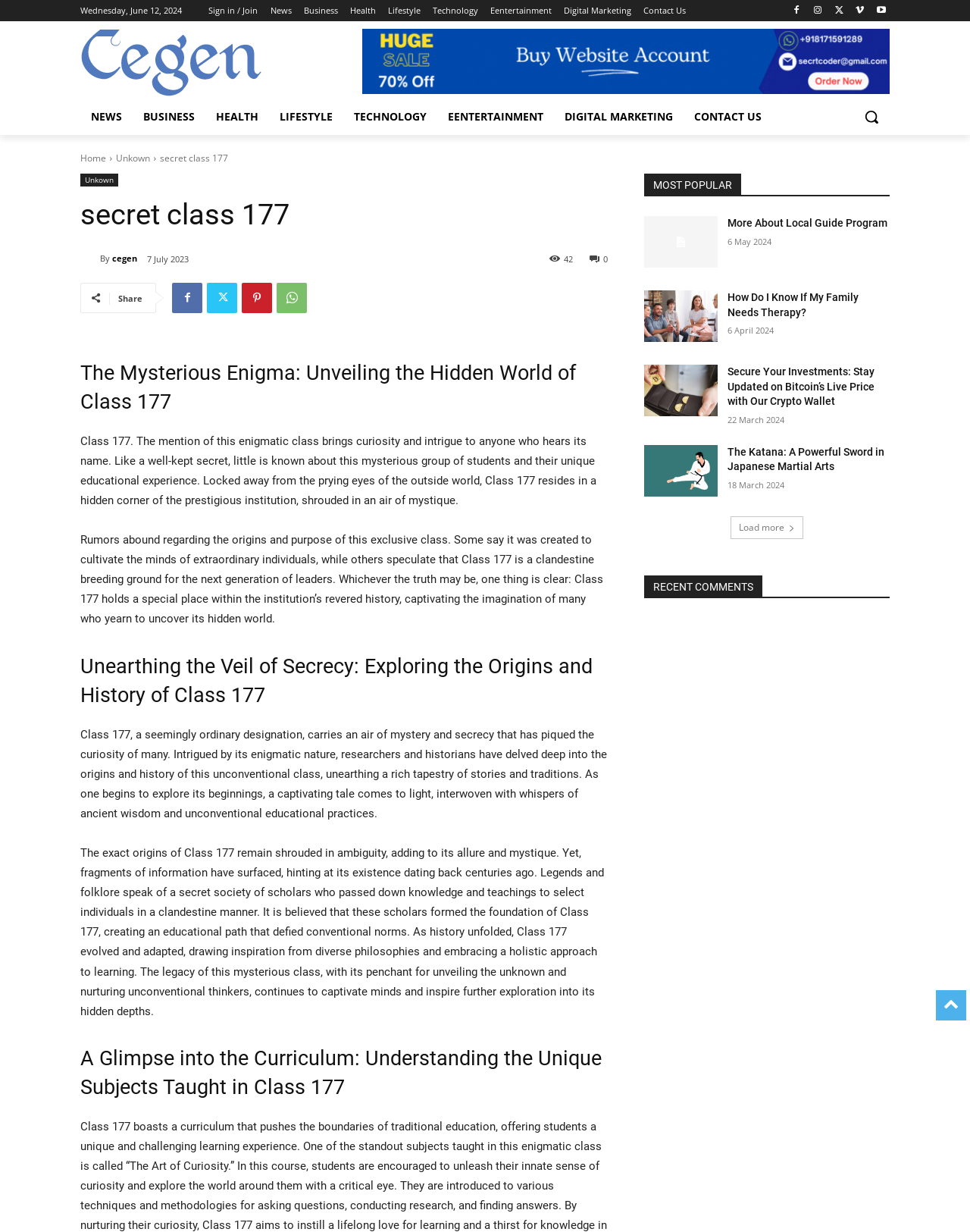How many links are there in the main navigation menu?
Answer the question with a detailed explanation, including all necessary information.

I counted the number of link elements in the main navigation menu, which are 'News', 'Business', 'Health', 'Lifestyle', 'Technology', 'Entertainment', 'Digital Marketing', and 'Contact Us'. There are 11 links in total.